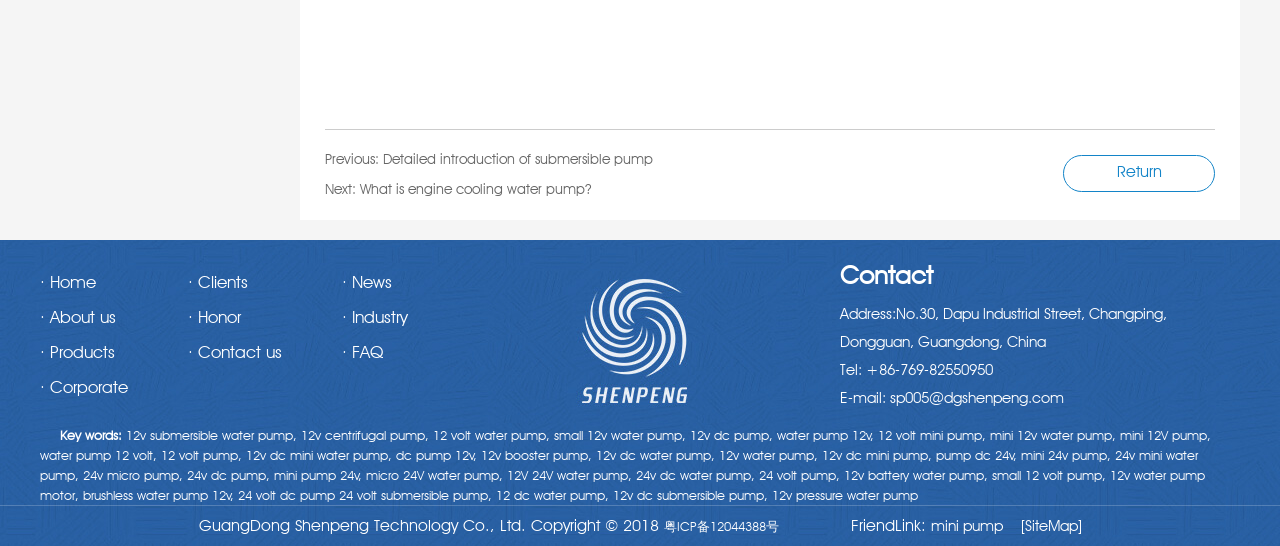From the webpage screenshot, identify the region described by mini pump. Provide the bounding box coordinates as (top-left x, top-left y, bottom-right x, bottom-right y), with each value being a floating point number between 0 and 1.

[0.727, 0.947, 0.783, 0.98]